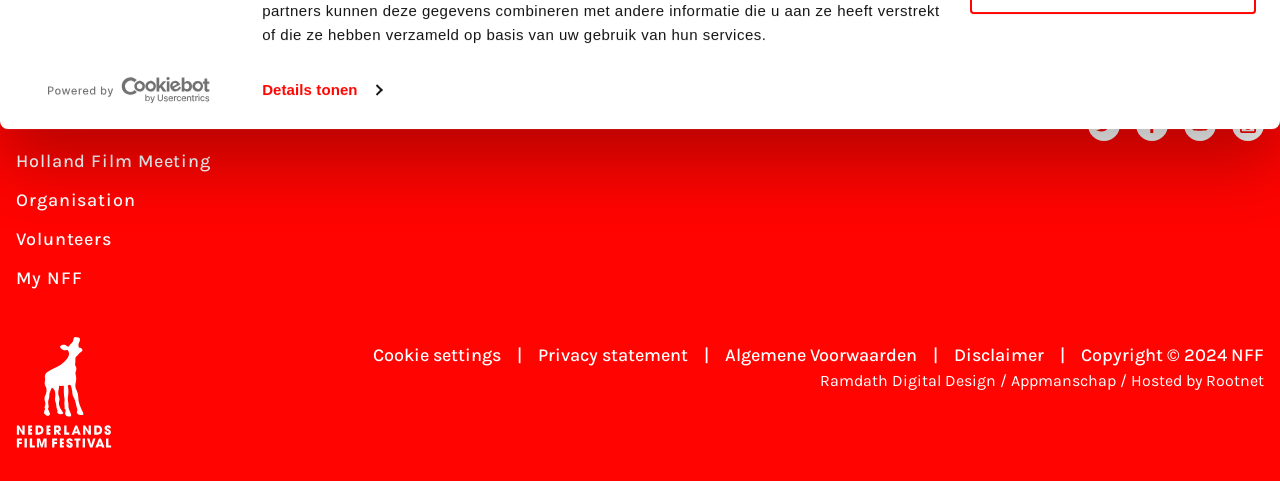What is the purpose of the 'Back to top' button?
Please answer the question with as much detail and depth as you can.

The answer can be inferred by looking at the button 'Back to top' and its icon 'Arrow up', which suggests that it is used to scroll to the top of the webpage.